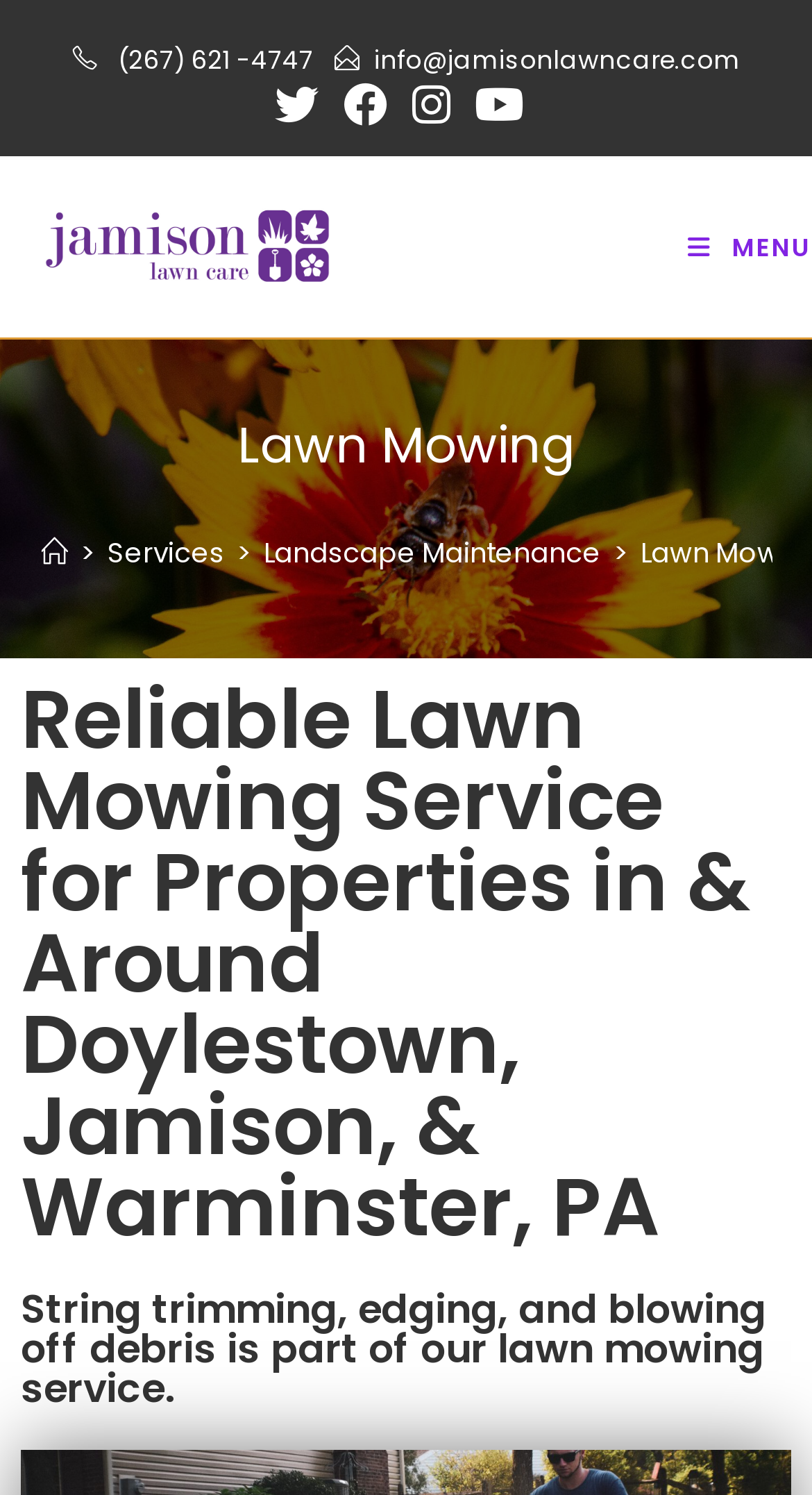What areas does Jamison Lawn Care serve?
Can you provide a detailed and comprehensive answer to the question?

I found the information about the service areas by looking at the main content section of the webpage, where it is stated that the company provides services for 'Properties in & Around Doylestown, Jamison, & Warminster, PA'.